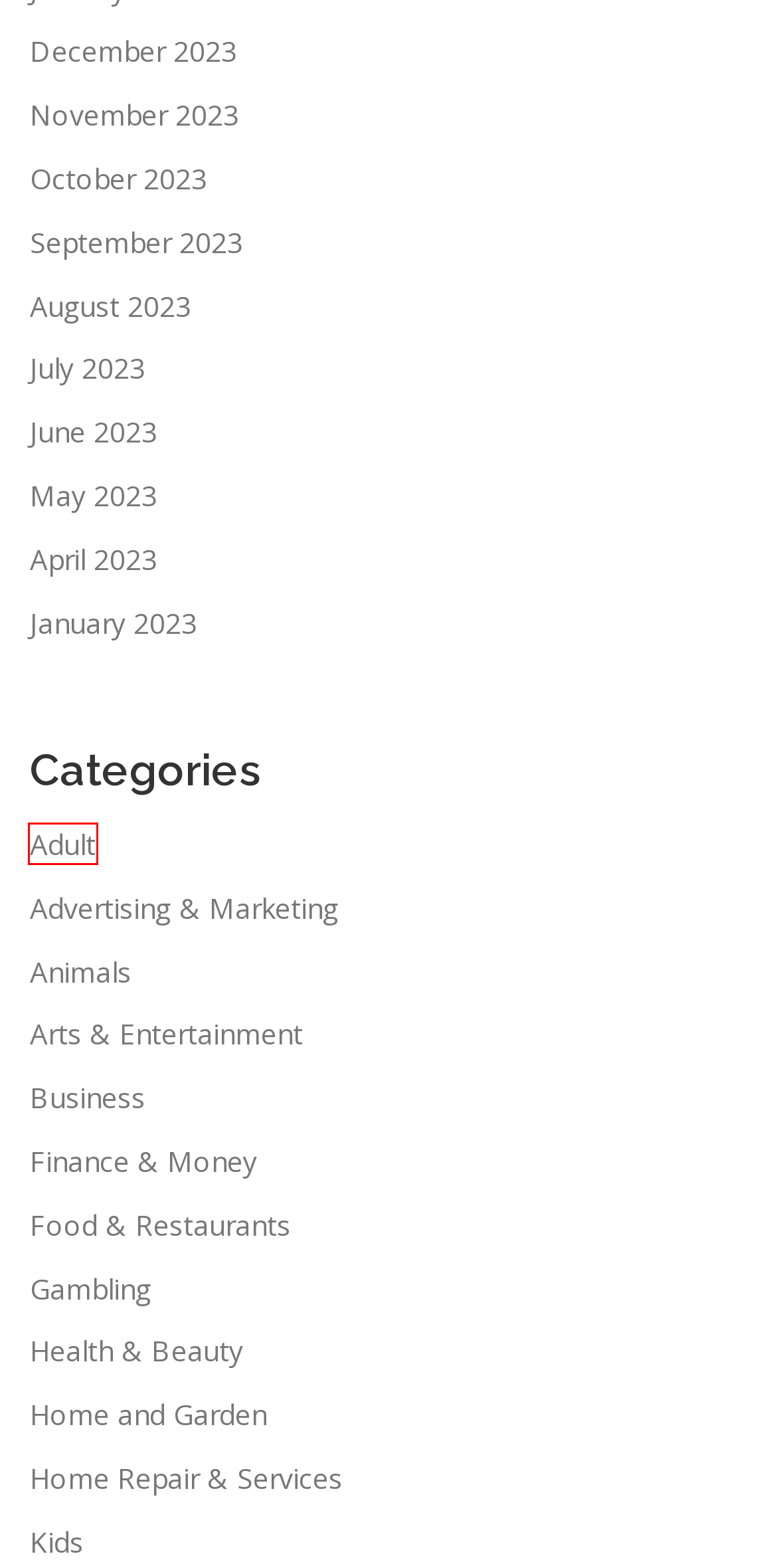You have a screenshot of a webpage with a red rectangle bounding box around an element. Identify the best matching webpage description for the new page that appears after clicking the element in the bounding box. The descriptions are:
A. July 2023 – WiseWordsmith
B. Business – WiseWordsmith
C. November 2023 – WiseWordsmith
D. January 2023 – WiseWordsmith
E. December 2023 – WiseWordsmith
F. October 2023 – WiseWordsmith
G. Adult – WiseWordsmith
H. Health & Beauty – WiseWordsmith

G